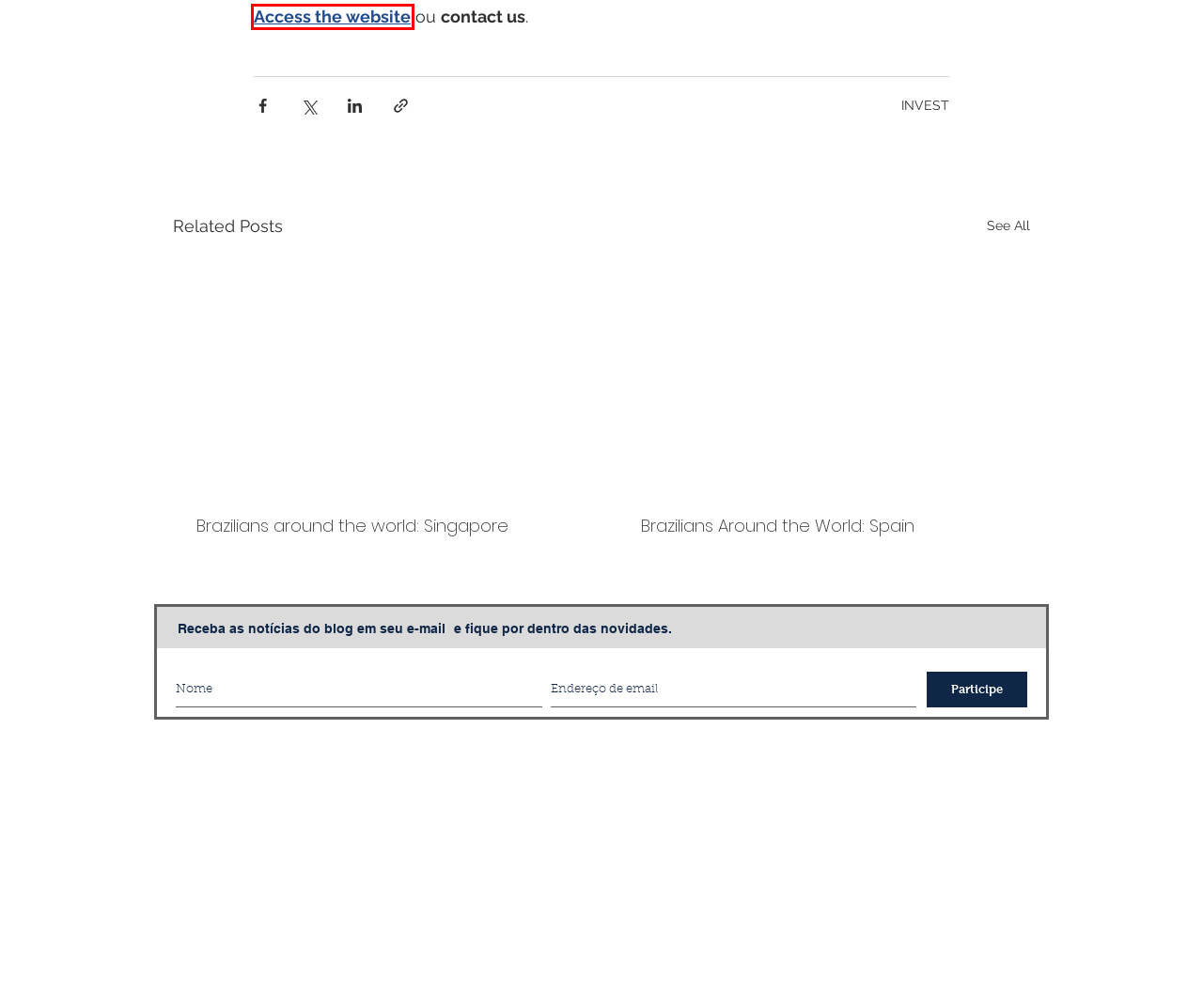You have a screenshot of a webpage, and a red bounding box highlights an element. Select the webpage description that best fits the new page after clicking the element within the bounding box. Options are:
A. Brazilians around the world: Singapore
B. Internacionalize
C. STUDY
D. Brazilians Around the World: Spain
E. LIVE
F. INVEST
G. DO BUSINESS
H. Wolf Theiss - Leading Lawyers in CEE&SEE

H